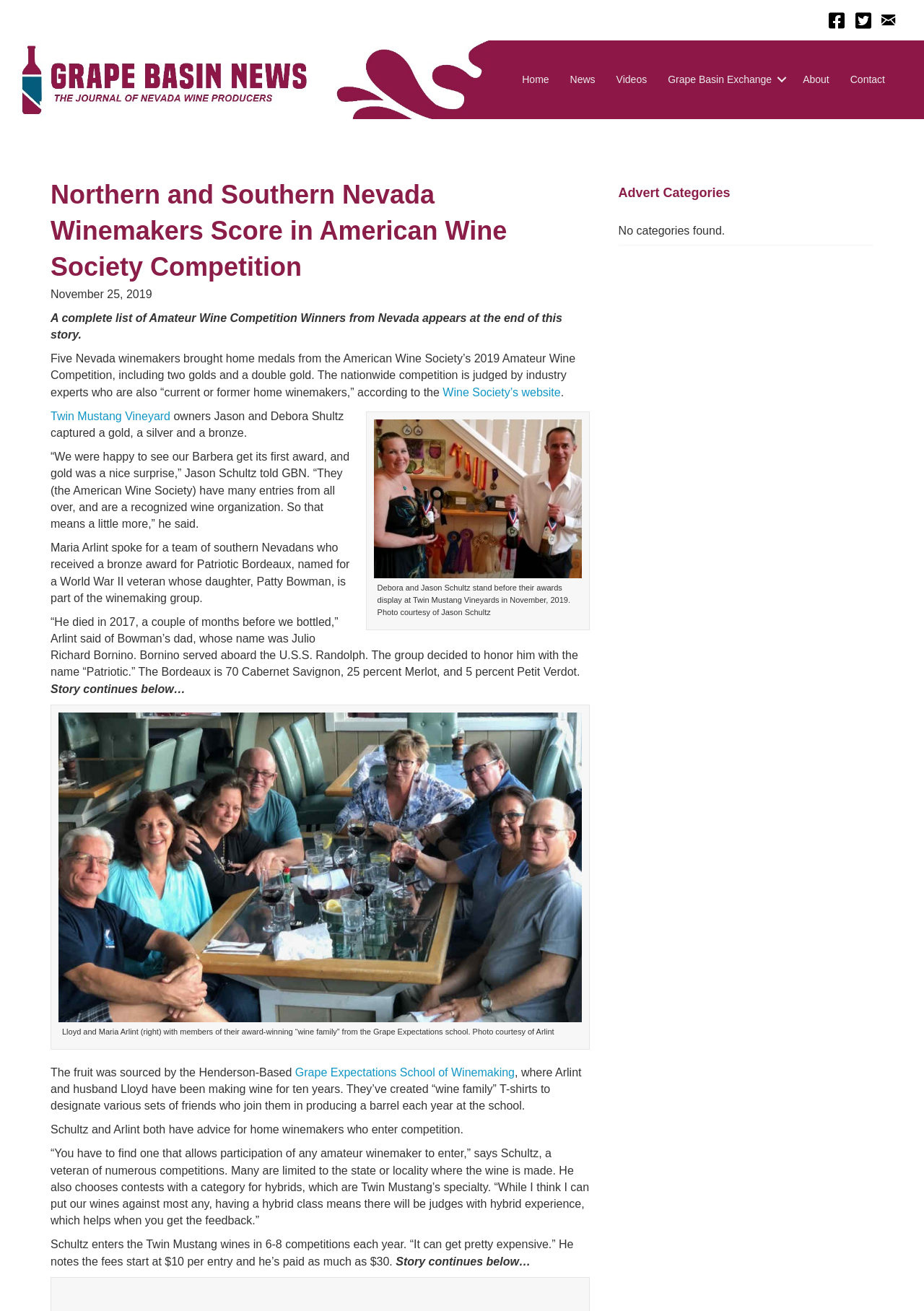Generate a comprehensive description of the contents of the webpage.

The webpage is about Northern and Southern Nevada winemakers who scored in the American Wine Society Competition. At the top, there is a navigation menu with links to "Home", "News", "Videos", "Grape Basin Exchange", "About", and "Contact". Below the menu, there is a heading that reads "Northern and Southern Nevada Winemakers Score in American Wine Society Competition". 

To the right of the heading, there is a date "November 25, 2019". Below the date, there is a paragraph of text that introduces the story, followed by a link to the Wine Society's website. Next to the link, there is an image with a caption describing Debora and Jason Schultz standing before their awards display at Twin Mustang Vineyards. 

Below the image, there is a link to Twin Mustang Vineyard, followed by a paragraph of text about the Schultz's winemaking achievements. The text is followed by a quote from Jason Schultz about their winemaking experience. 

Further down, there is a paragraph of text about Maria Arlint and her team of southern Nevadans who received a bronze award for Patriotic Bordeaux. The text is followed by a quote from Arlint about the wine and its name. 

Below the quote, there is an image with a caption describing Lloyd and Maria Arlint with members of their award-winning "wine family" from the Grape Expectations school. 

The rest of the webpage continues with more text about the Arlints' winemaking experience, including their advice for home winemakers who enter competitions. There are also more quotes from Jason Schultz about his experience with wine competitions. 

At the bottom of the webpage, there is a complementary section with a heading "Advert Categories", but it appears to be empty with no categories found.